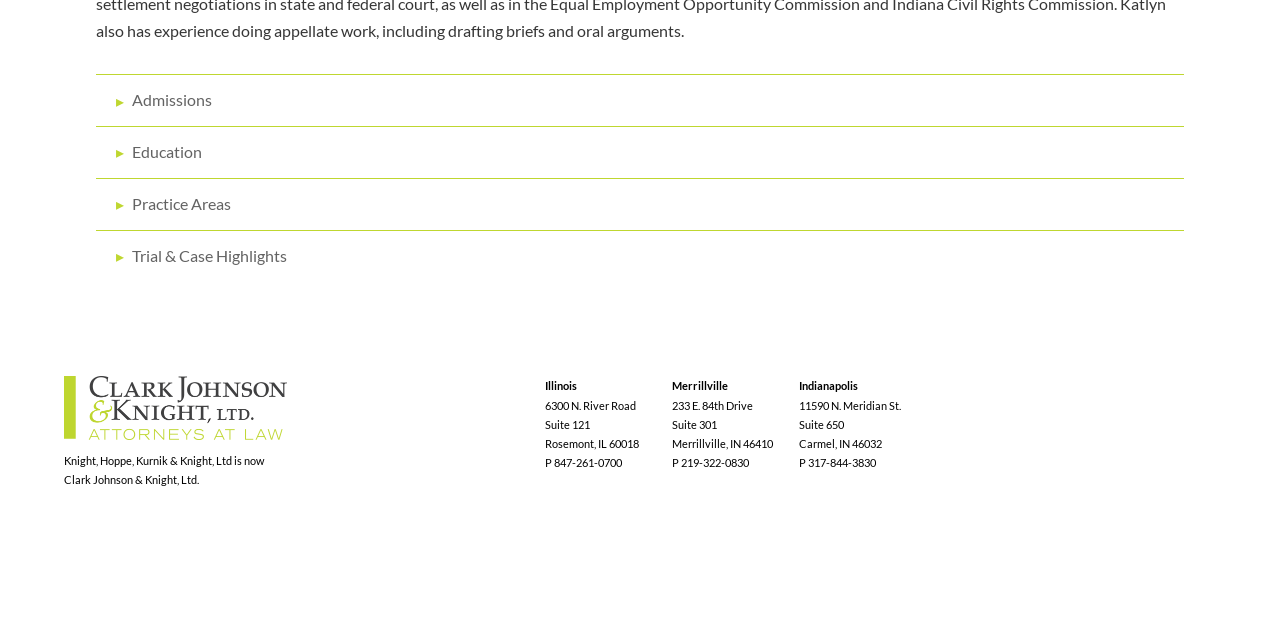Using the description: "▸Practice Areas", determine the UI element's bounding box coordinates. Ensure the coordinates are in the format of four float numbers between 0 and 1, i.e., [left, top, right, bottom].

[0.075, 0.279, 0.925, 0.359]